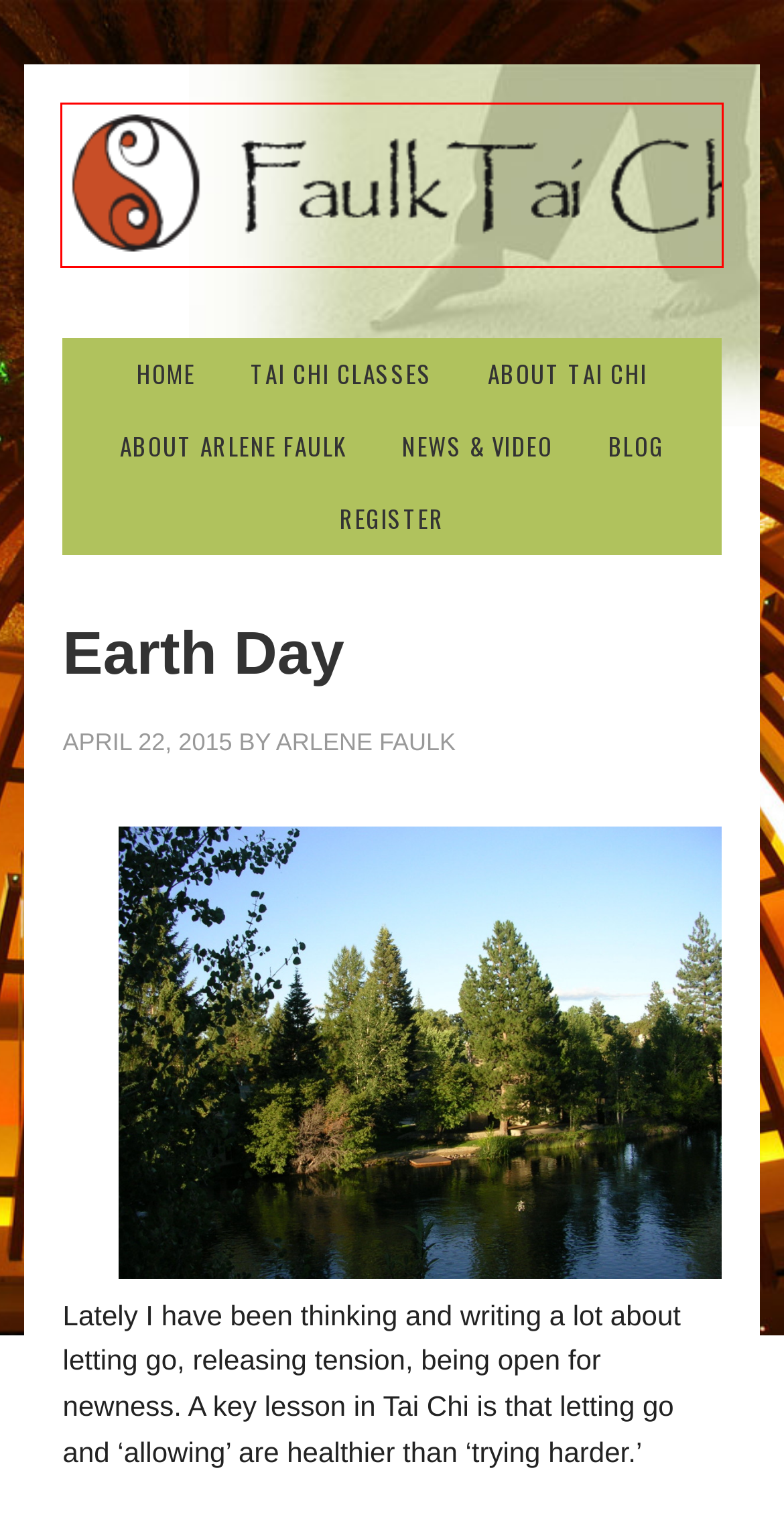Examine the screenshot of a webpage featuring a red bounding box and identify the best matching webpage description for the new page that results from clicking the element within the box. Here are the options:
A. Arlene Faulk, Author at Faulk TaiChi
B. Blog | Faulk TaiChi
C. Tai Chi Class Locations | Faulk TaiChi
D. Earth Day
E. Tai Chi Classes in Chicago, Evanston, IL, with Arlene Faulk
F. Register for Tai Chi Classes | Faulk Tai Chi Classes
G. About Arlene Faulk, Tai Chi Teacher, Chicago, Evanston, IL
H. Tai Chi Classes in Chicago, Evanston, IL | Faulk Tai Chi

H